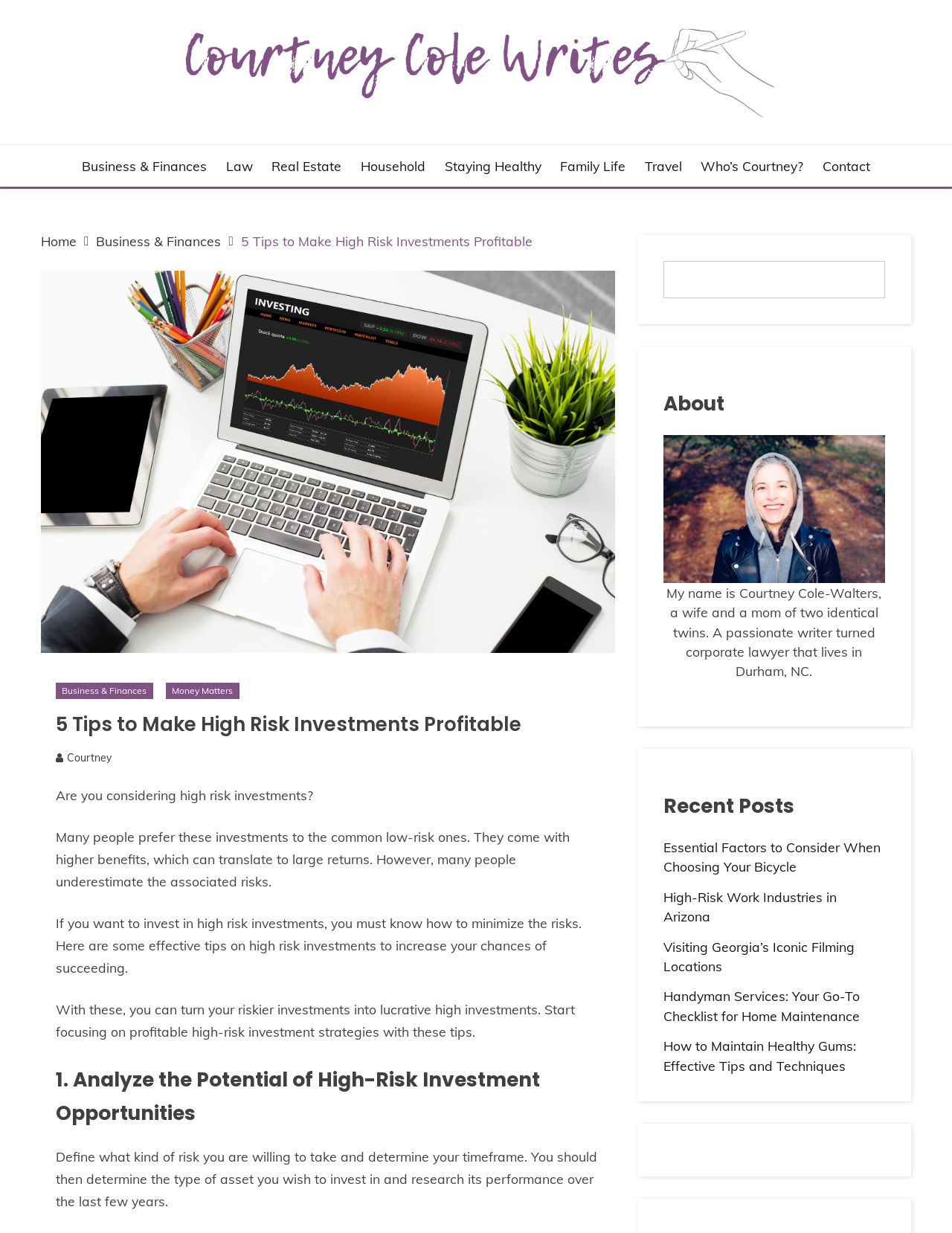How many categories are listed in the navigation menu?
Please look at the screenshot and answer using one word or phrase.

8